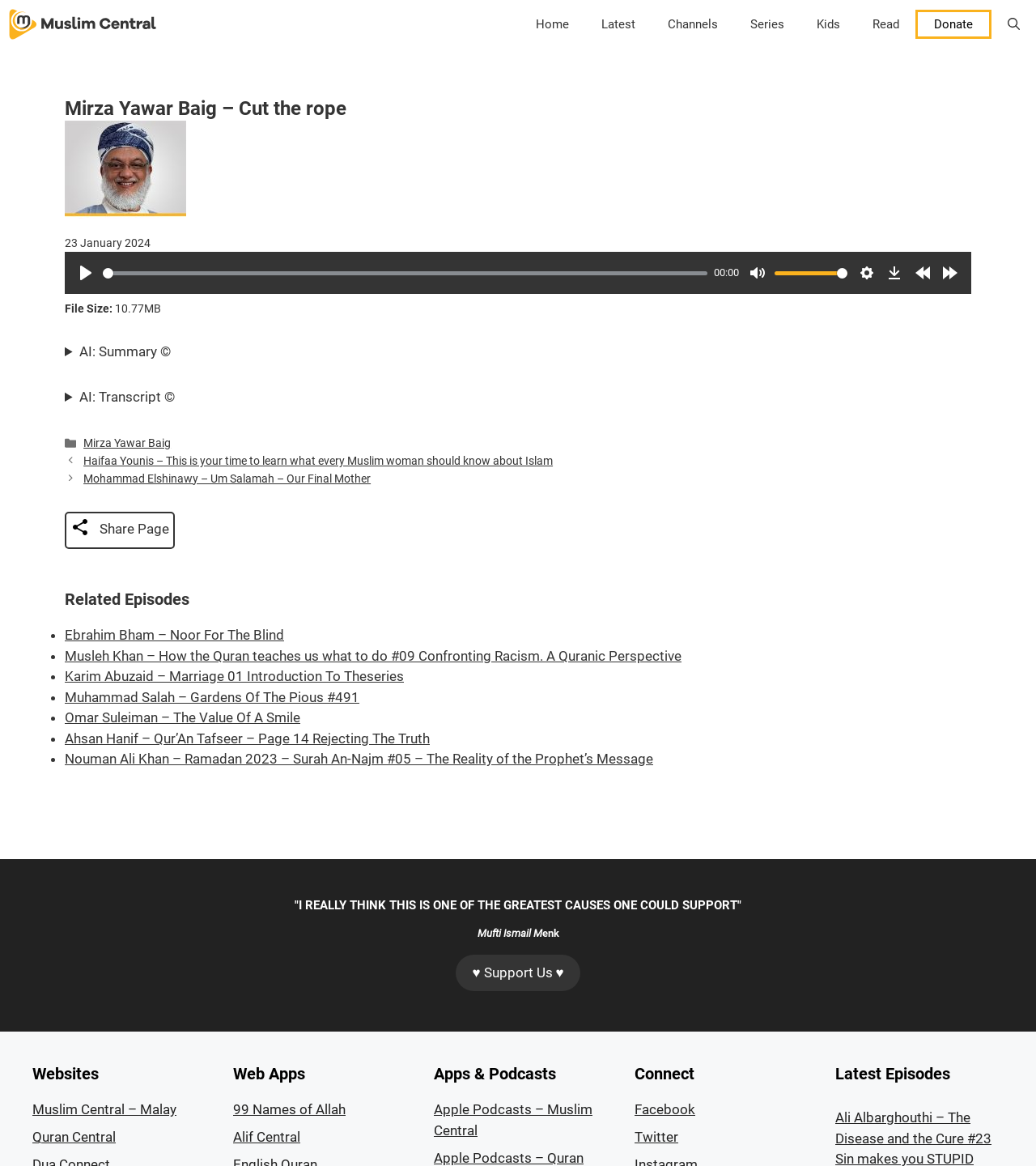Articulate a detailed summary of the webpage's content and design.

This webpage is about an audio lecture by Mirza Yawar Baig titled "Cut the rope" on Muslim Central. At the top, there is a navigation bar with links to "Home", "Latest", "Channels", "Series", "Kids", "Read", and "Donate". On the right side of the navigation bar, there is a search bar.

Below the navigation bar, there is a main section that takes up most of the page. It has a header with the title of the lecture, "Mirza Yawar Baig – Cut the rope", and an image of Mirza Yawar Baig. There is also a time stamp indicating that the lecture was uploaded on "23 January 2024".

Under the header, there are audio controls, including a play button, a seek slider, a timer, a mute button, a volume slider, and a settings button. There is also a download link and buttons to rewind and forward 10 seconds.

Below the audio controls, there is a section with details about the lecture, including the file size, which is 10.77MB. There are also two disclosure triangles, one for a summary and one for a transcript, both with a copyright symbol.

Further down, there is a footer section with links to categories, including "Mirza Yawar Baig", and a navigation section with links to other posts, including "Haifaa Younis – This is your time to learn what every Muslim woman should know about Islam" and "Mohammad Elshinawy – Um Salamah – Our Final Mother".

There is also a section with a heading "Related Episodes" that lists several related lectures, including "Ebrahim Bham – Noor For The Blind" and "Omar Suleiman – The Value Of A Smile". Each lecture is represented by a bullet point and a link.

At the bottom of the page, there are several sections with headings, including "I REALLY THINK THIS IS ONE OF THE GREATEST CAUSES ONE COULD SUPPORT" and "Mufti Ismail Menk". There is also a link to support the website and a section with links to other websites and apps, including "Muslim Central – Malay", "Quran Central", and "Apple Podcasts – Muslim Central".